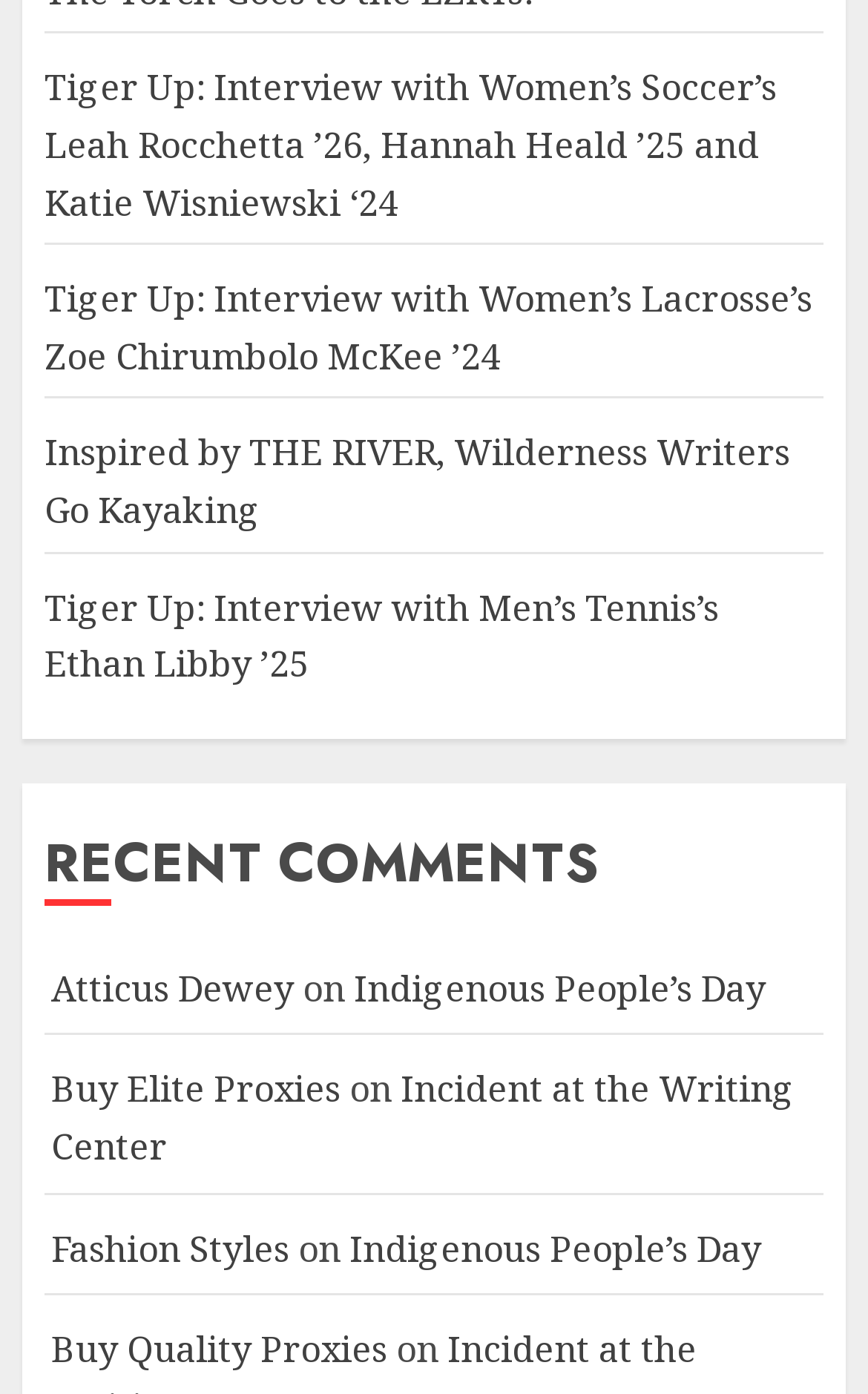Kindly provide the bounding box coordinates of the section you need to click on to fulfill the given instruction: "Check the recent comments".

[0.051, 0.593, 0.949, 0.65]